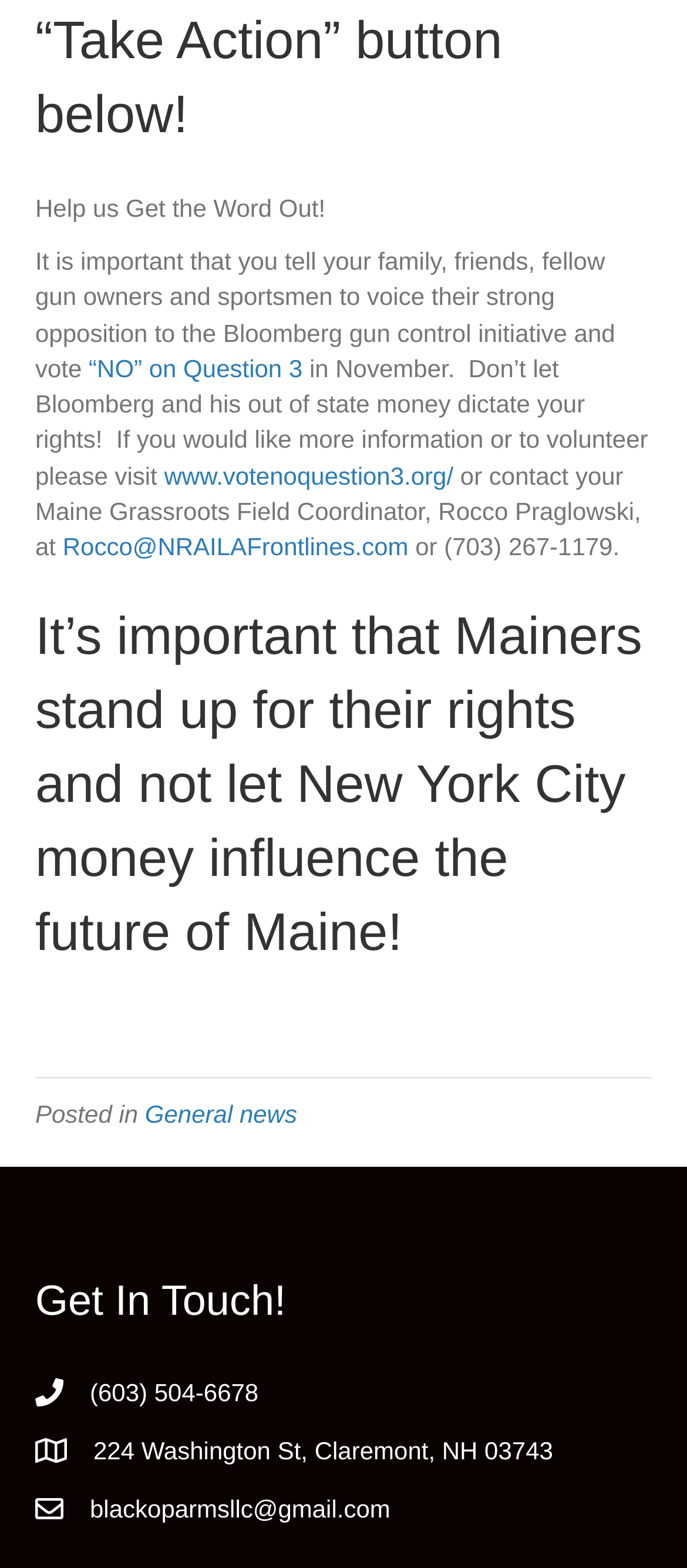Please determine the bounding box coordinates for the element that should be clicked to follow these instructions: "Click on 'Help us Get the Word Out!' link".

[0.051, 0.109, 0.949, 0.11]